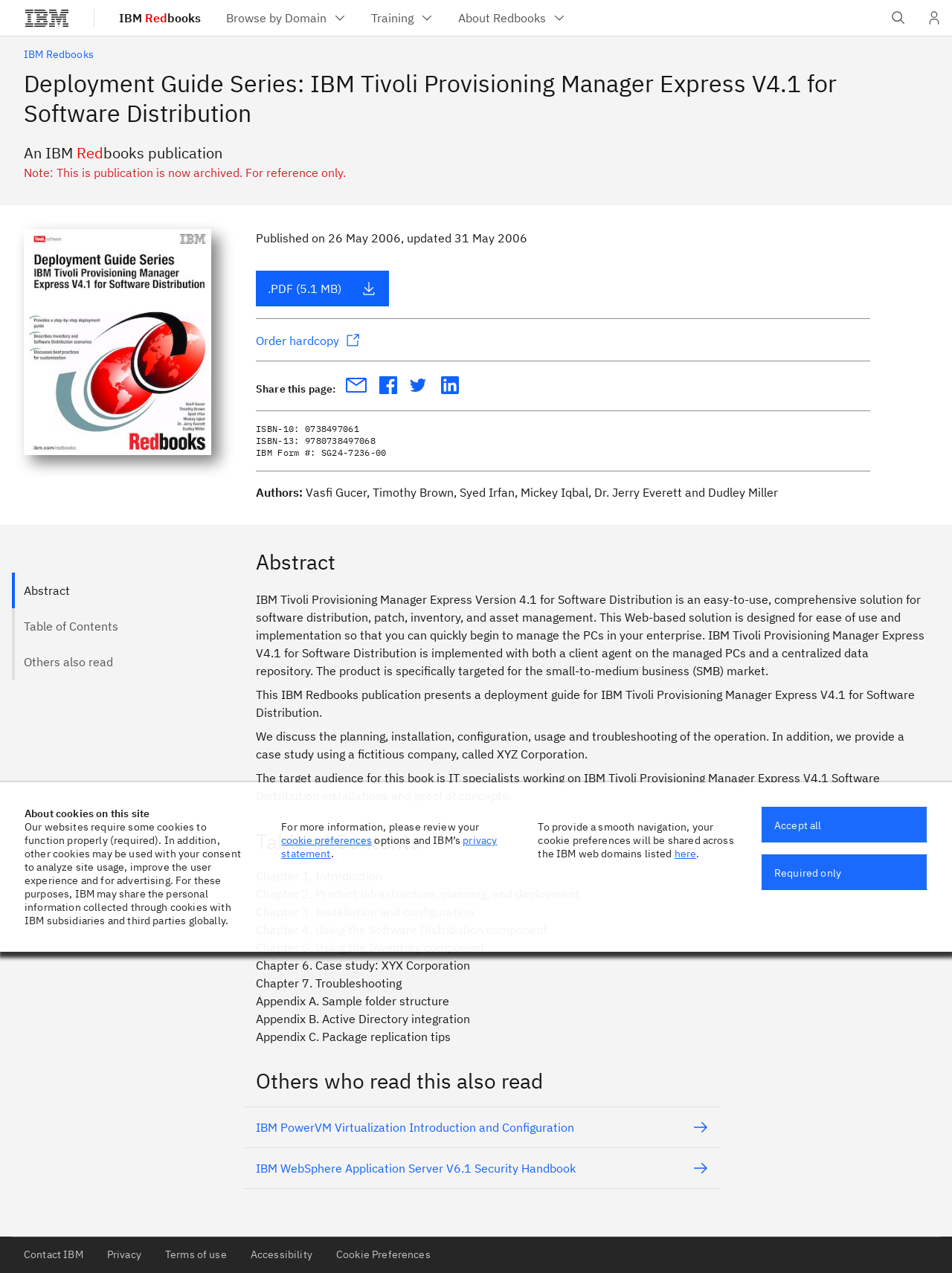Provide a one-word or short-phrase response to the question:
How many chapters are in the publication?

7